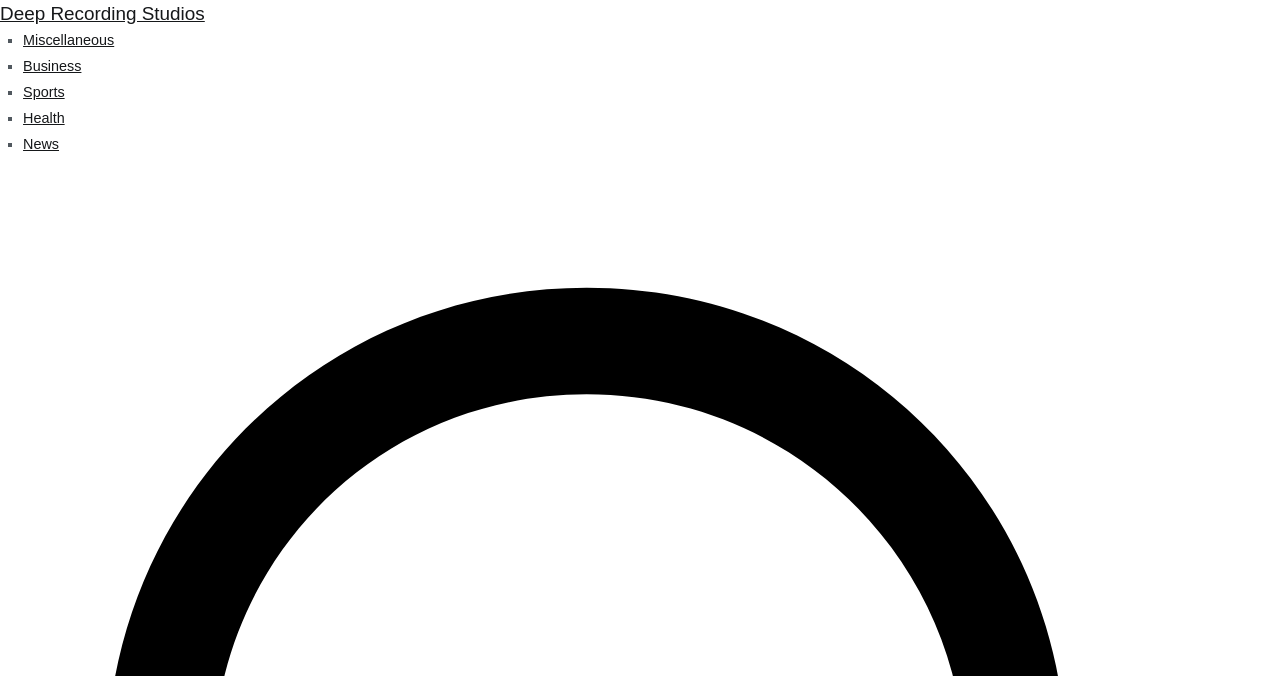What is the first category listed?
Please use the image to provide a one-word or short phrase answer.

Miscellaneous